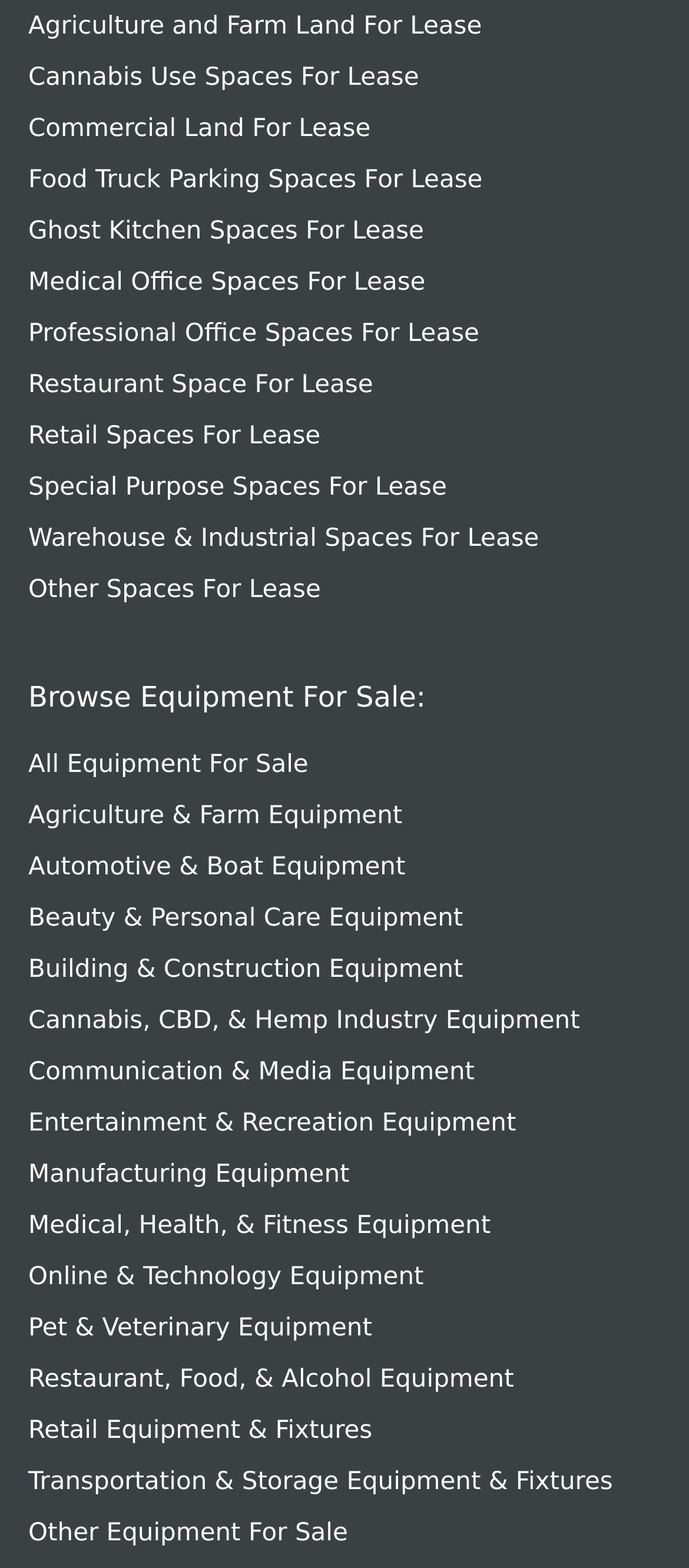Please examine the image and provide a detailed answer to the question: What is the last type of equipment available for sale?

The last link under the 'Browse Equipment For Sale' heading is 'Other Equipment For Sale', indicating that this is the last type of equipment available for sale.